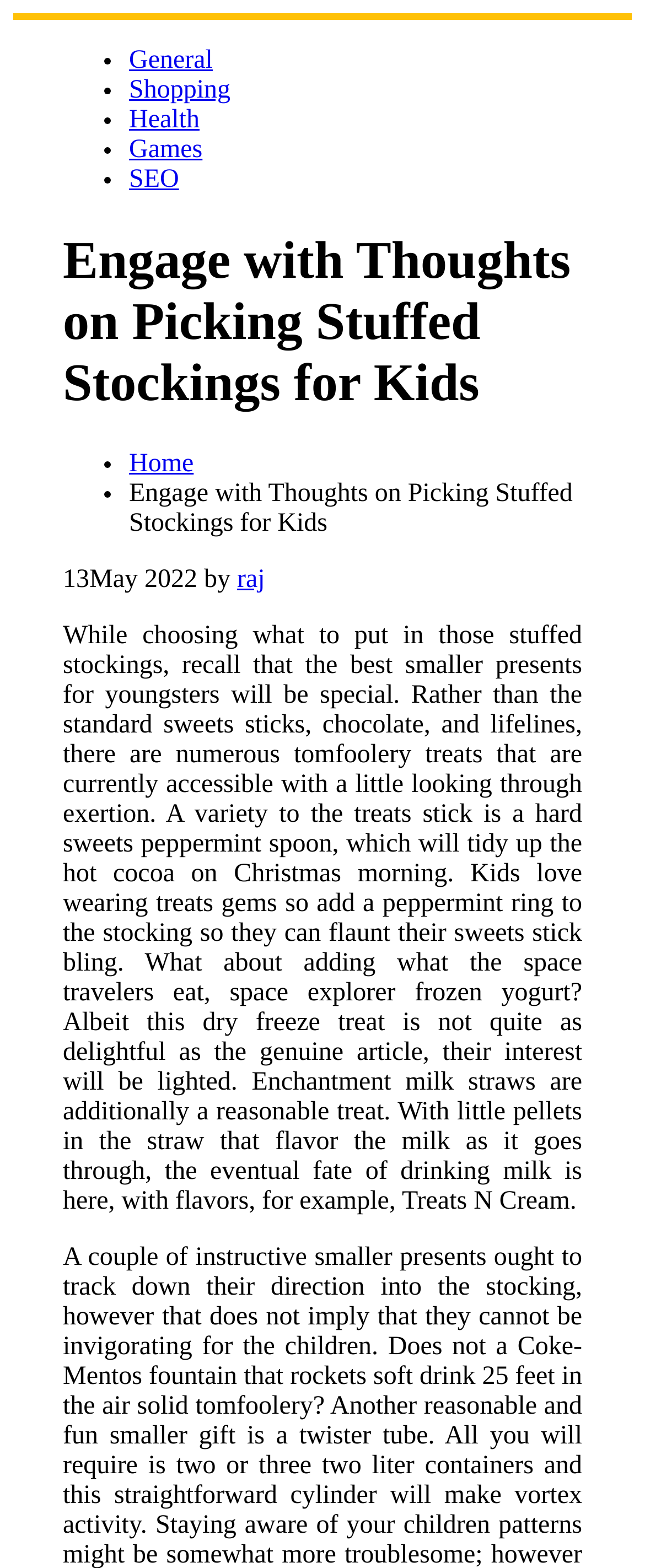Provide the bounding box coordinates, formatted as (top-left x, top-left y, bottom-right x, bottom-right y), with all values being floating point numbers between 0 and 1. Identify the bounding box of the UI element that matches the description: General

[0.2, 0.03, 0.33, 0.047]